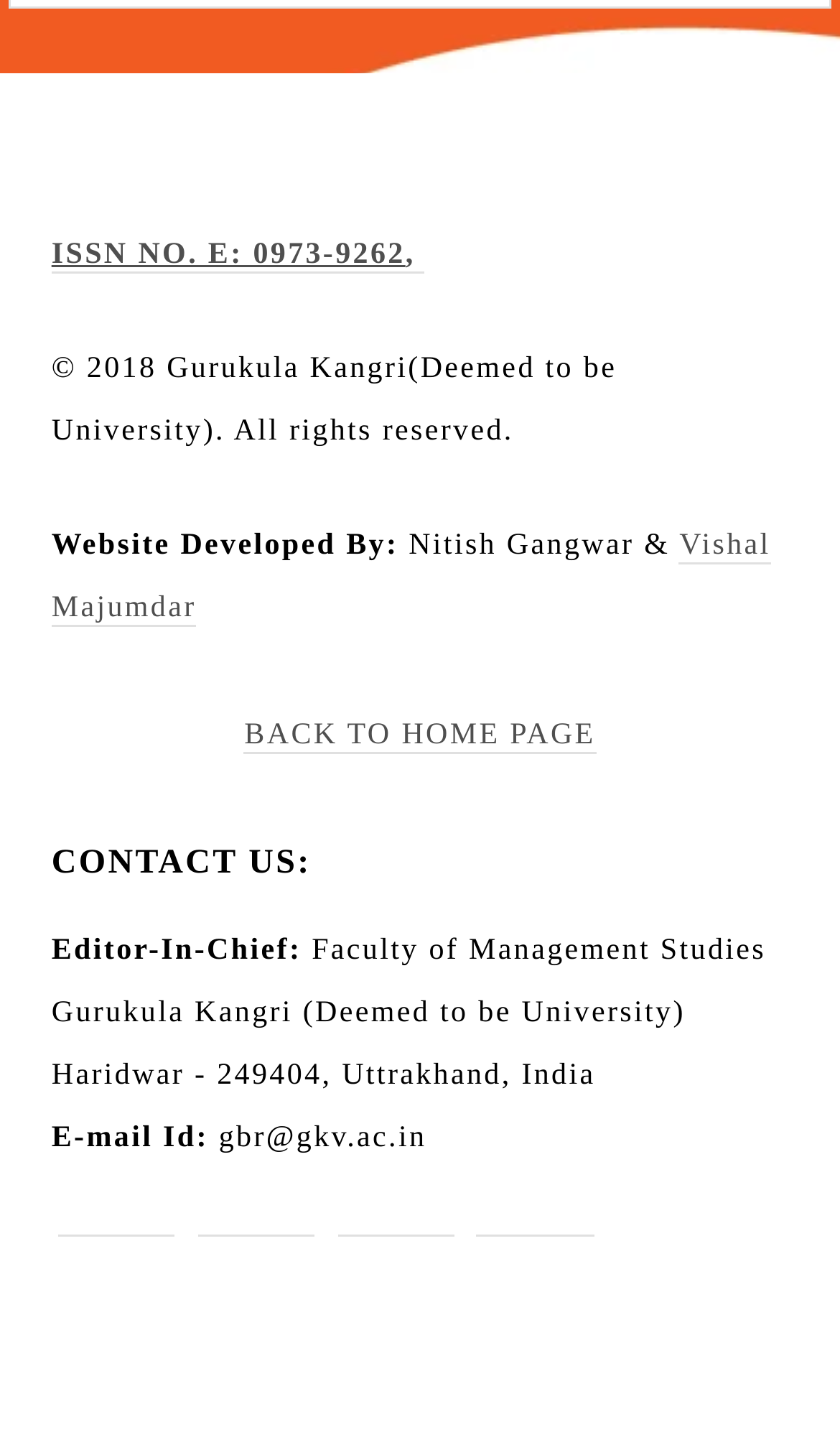Could you please study the image and provide a detailed answer to the question:
How many social media links are present on the webpage?

There are four social media links present on the webpage, which can be found at the bottom of the page, represented by icons.